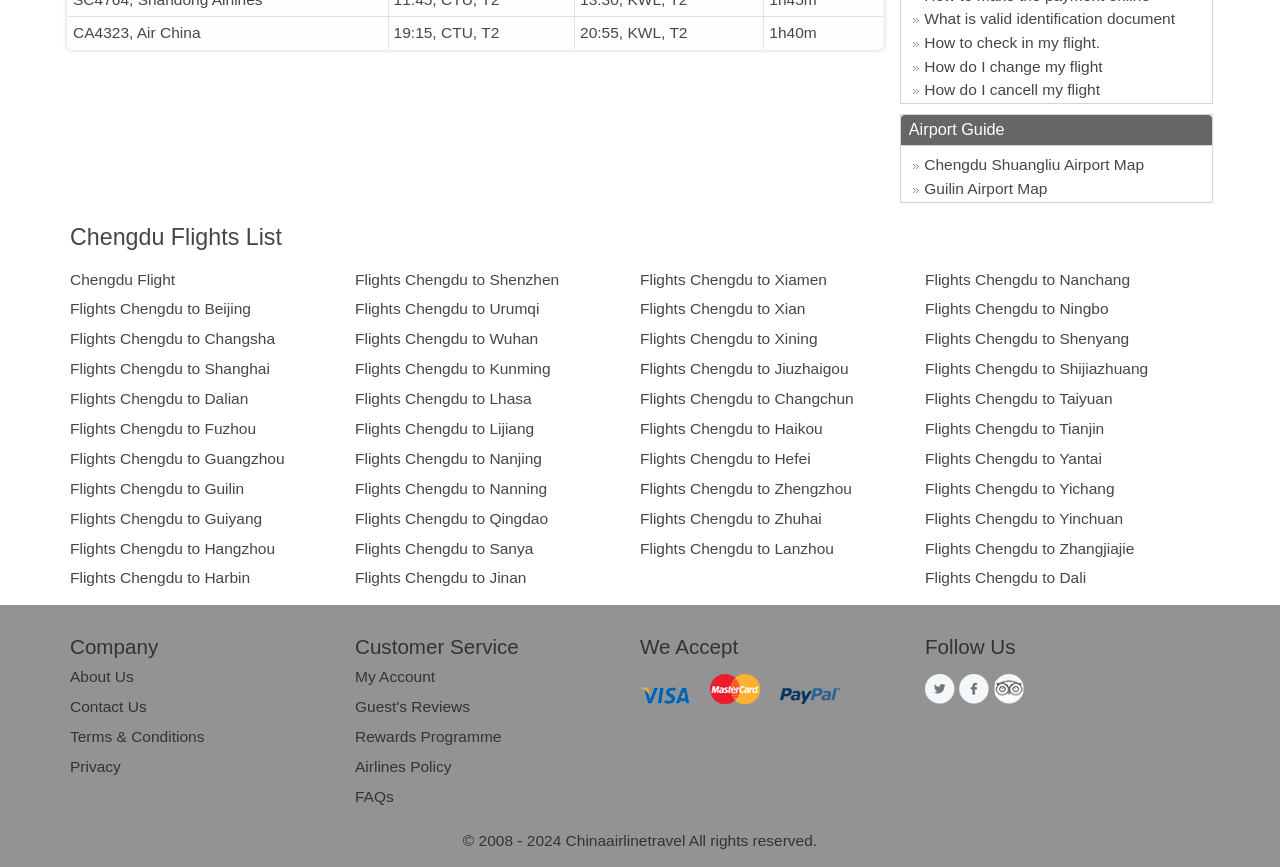Identify the bounding box for the UI element described as: "Flights Chengdu to Haikou". Ensure the coordinates are four float numbers between 0 and 1, formatted as [left, top, right, bottom].

[0.5, 0.484, 0.643, 0.504]